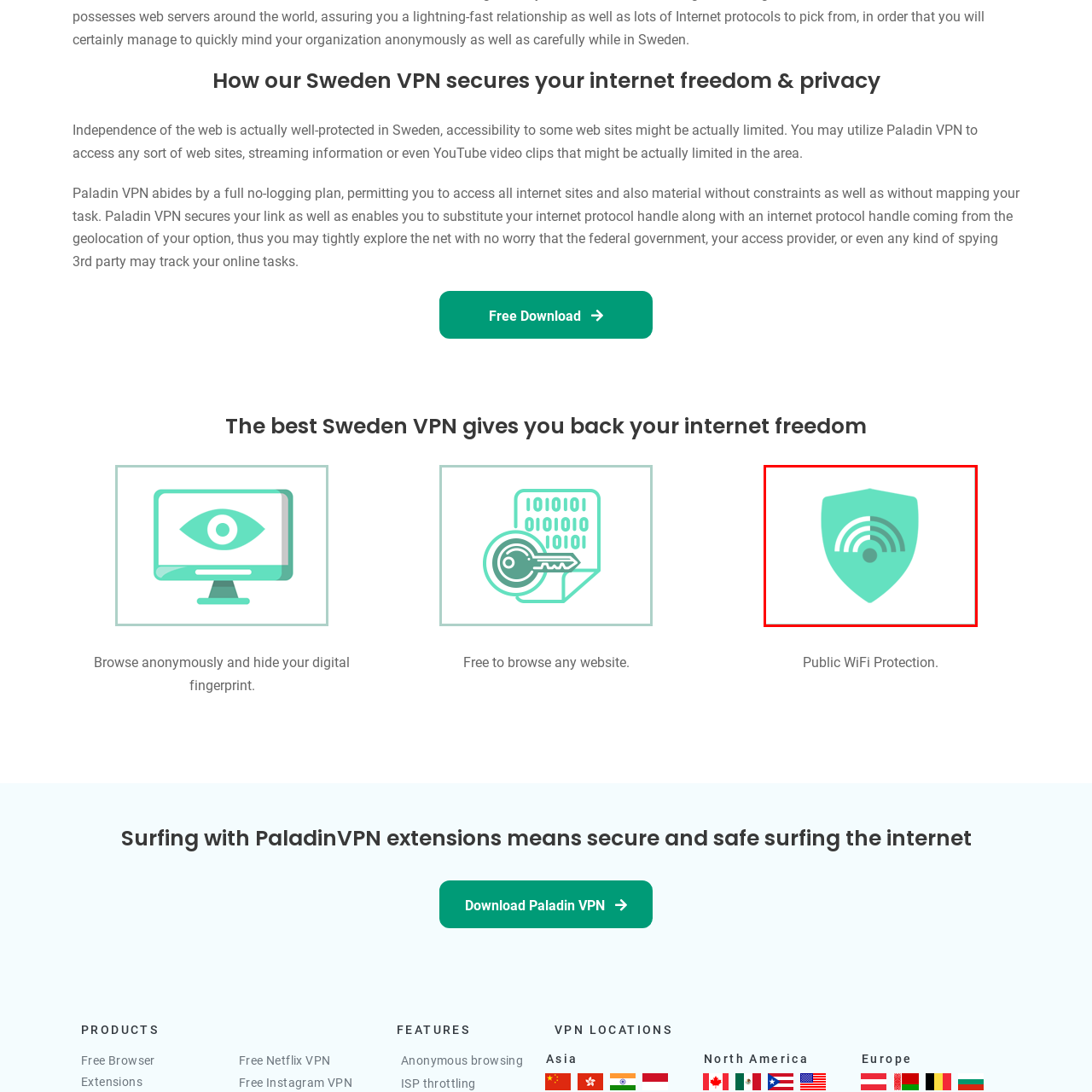Check the image highlighted in red, What is the theme of the visual?
 Please answer in a single word or phrase.

Public WiFi protection